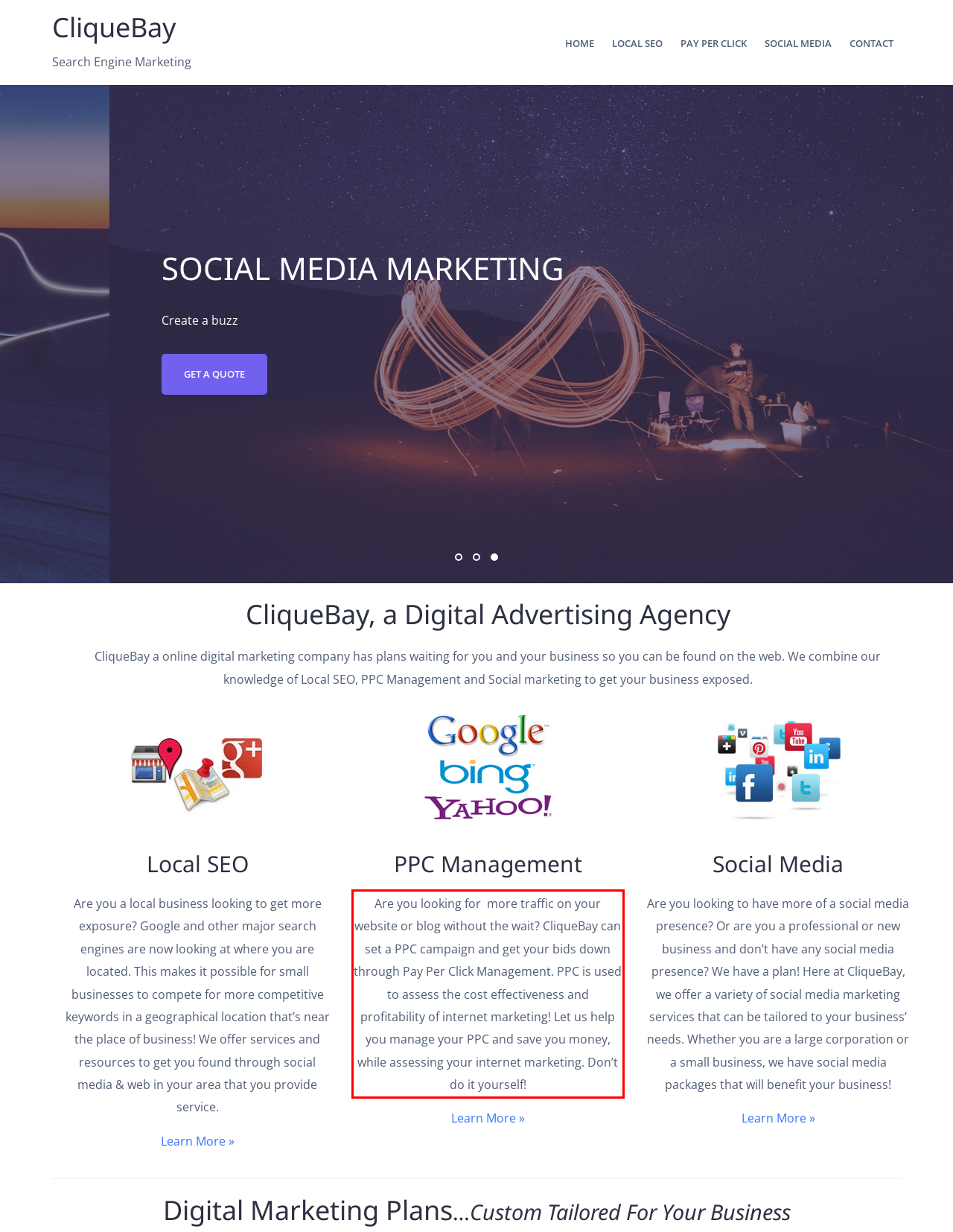Inspect the webpage screenshot that has a red bounding box and use OCR technology to read and display the text inside the red bounding box.

Are you looking for more traffic on your website or blog without the wait? CliqueBay can set a PPC campaign and get your bids down through Pay Per Click Management. PPC is used to assess the cost effectiveness and profitability of internet marketing! Let us help you manage your PPC and save you money, while assessing your internet marketing. Don’t do it yourself!